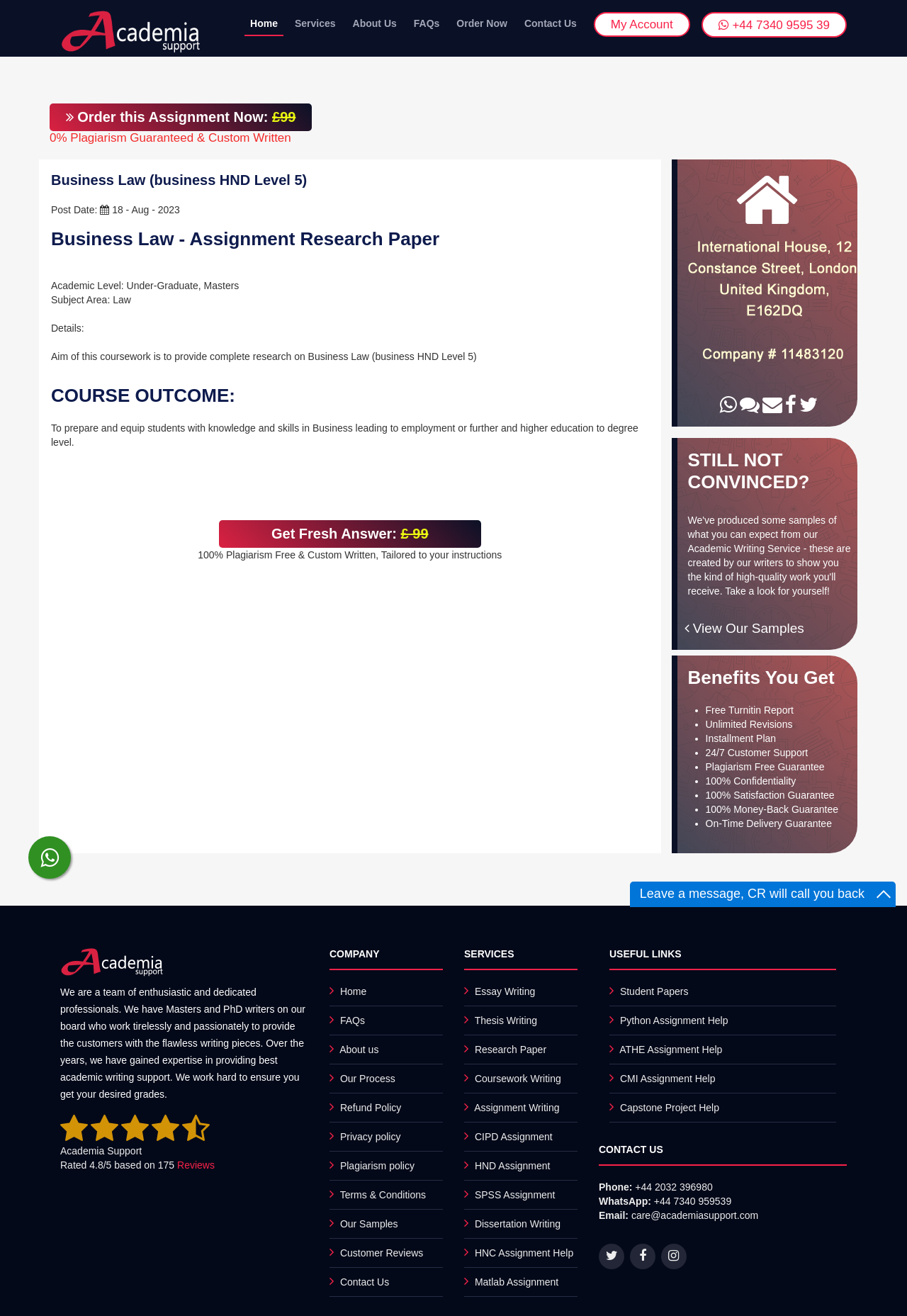What is the phone number to contact?
Answer briefly with a single word or phrase based on the image.

+44 7340 9595 39